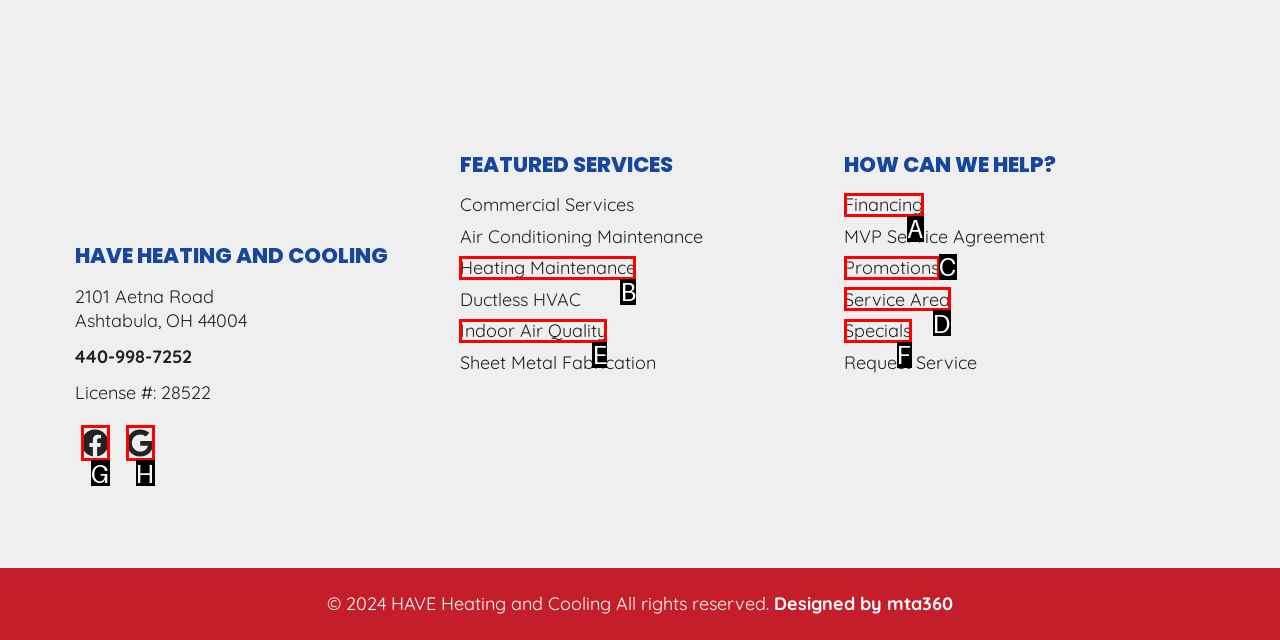Match the description: Indoor Air Quality to the correct HTML element. Provide the letter of your choice from the given options.

E